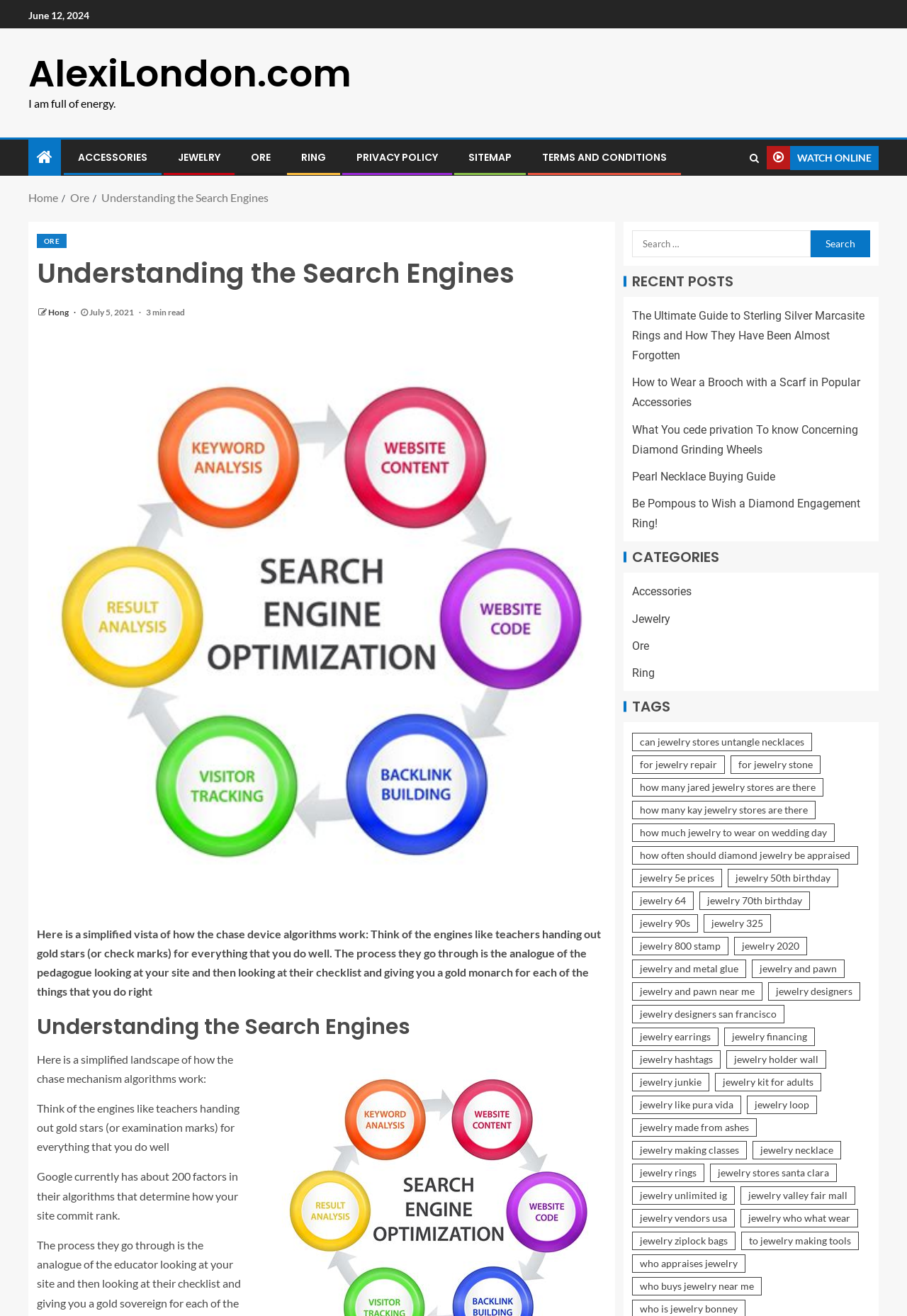What is the date of the latest post?
Refer to the image and give a detailed answer to the question.

I found the date 'June 12, 2024' at the top of the webpage, which is likely to be the date of the latest post.